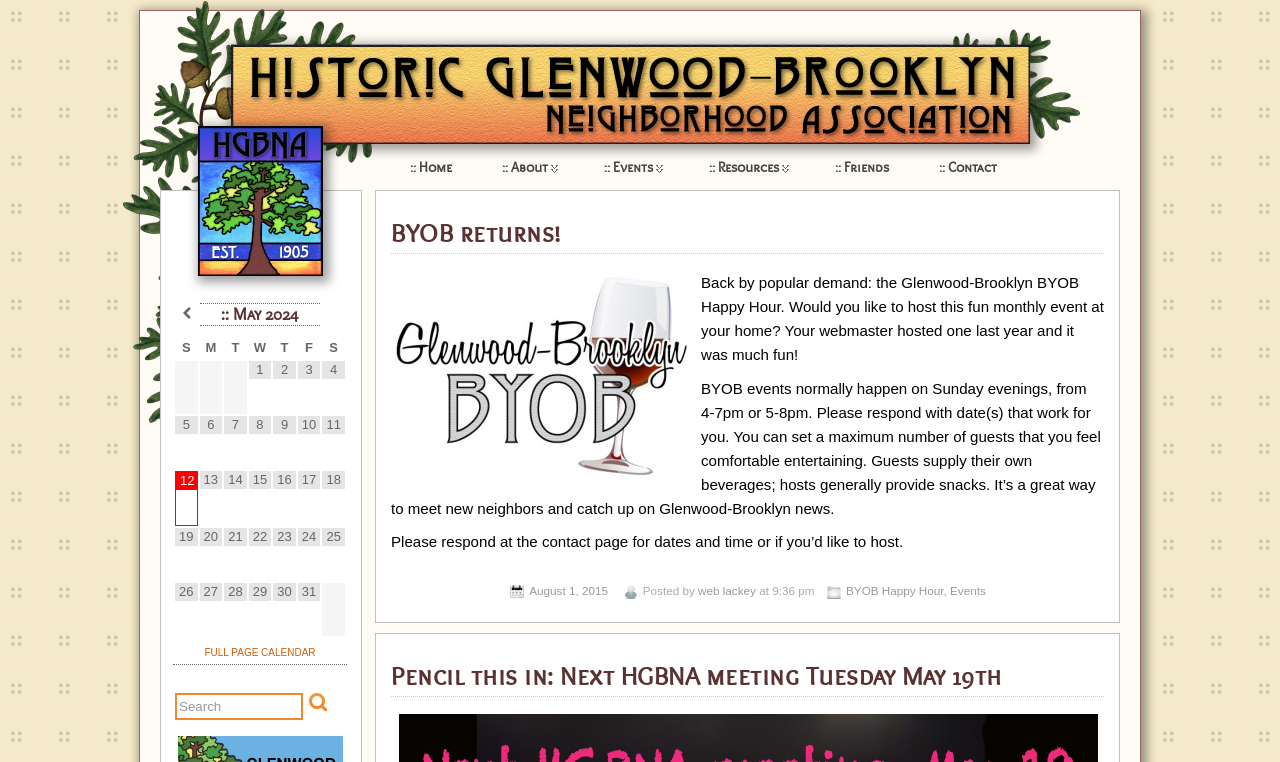What is the time frame for BYOB events?
Offer a detailed and exhaustive answer to the question.

I found the answer by reading the text in the article section which mentions the time frame for BYOB events, specifically '4-7pm or 5-8pm'.